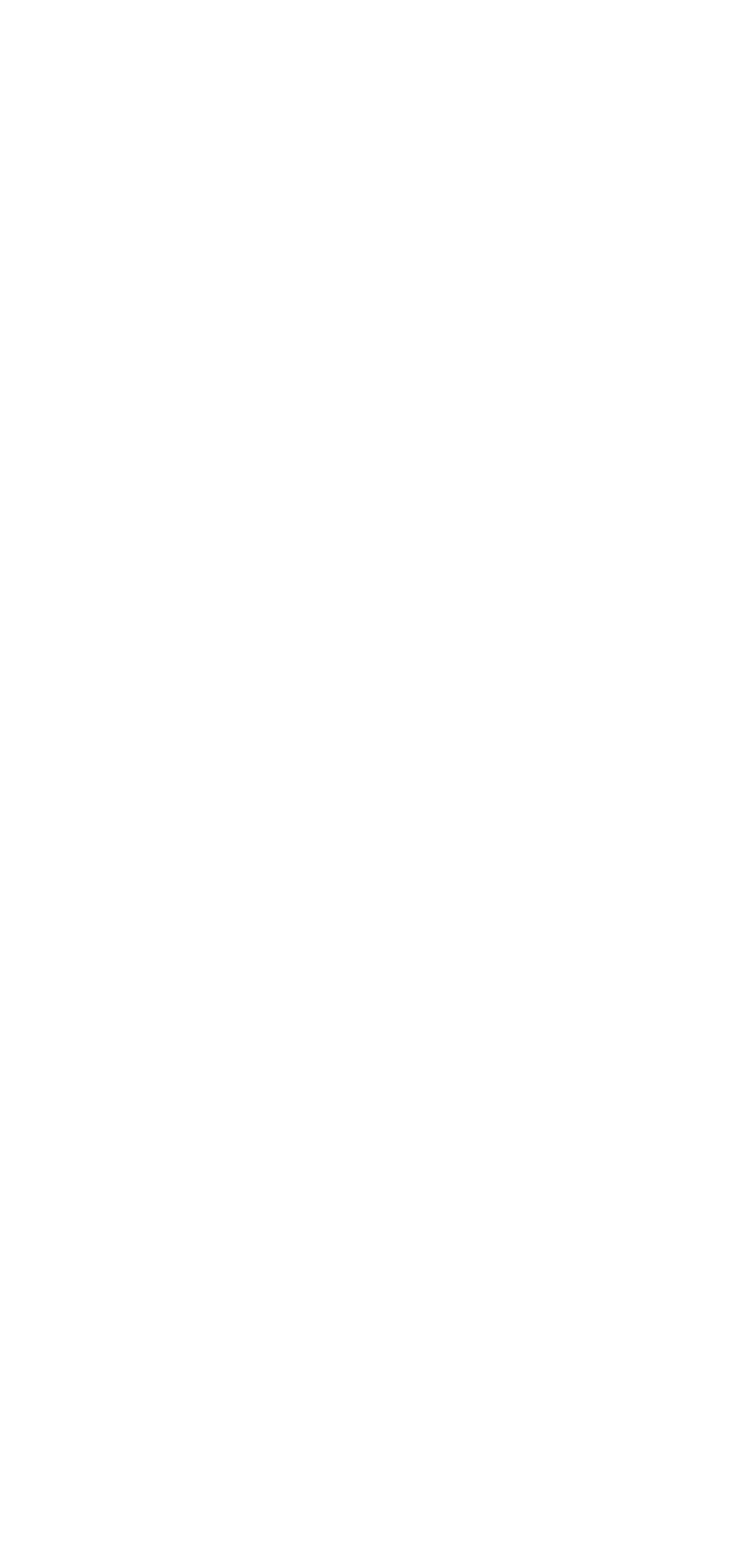Indicate the bounding box coordinates of the element that must be clicked to execute the instruction: "Read News". The coordinates should be given as four float numbers between 0 and 1, i.e., [left, top, right, bottom].

[0.542, 0.376, 0.663, 0.401]